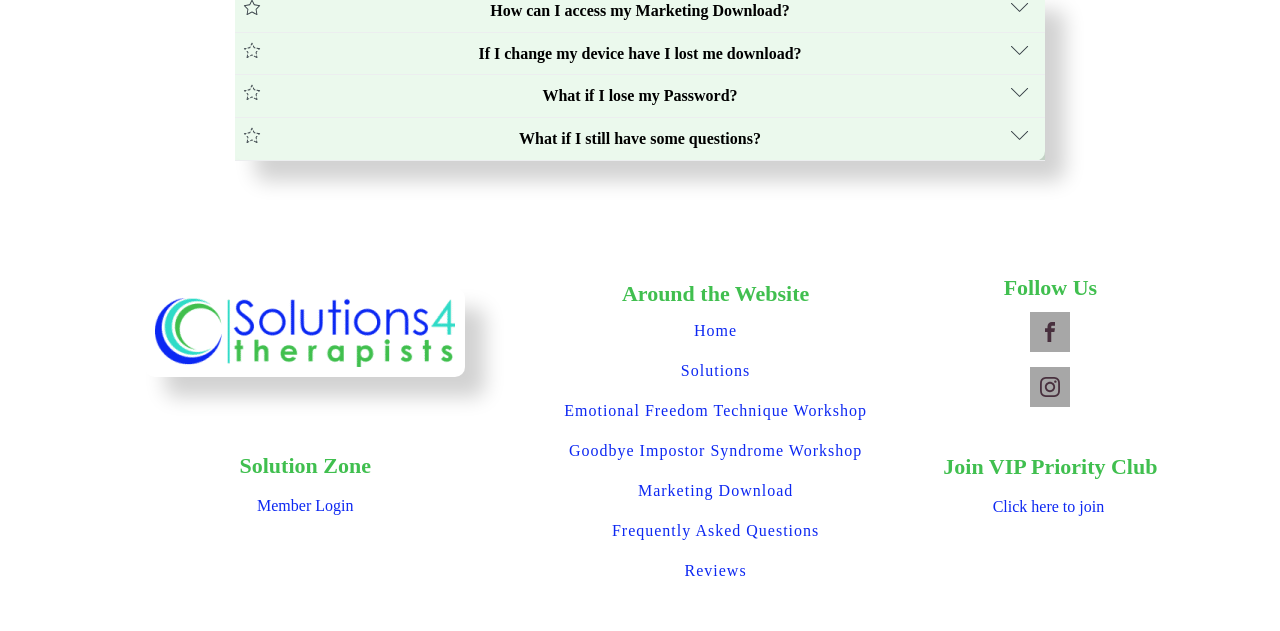What is the name of the website?
Give a detailed explanation using the information visible in the image.

The webpage has a link to the website's home page with the text 'Solutions4Therapists.com', which indicates that this is the name of the website.